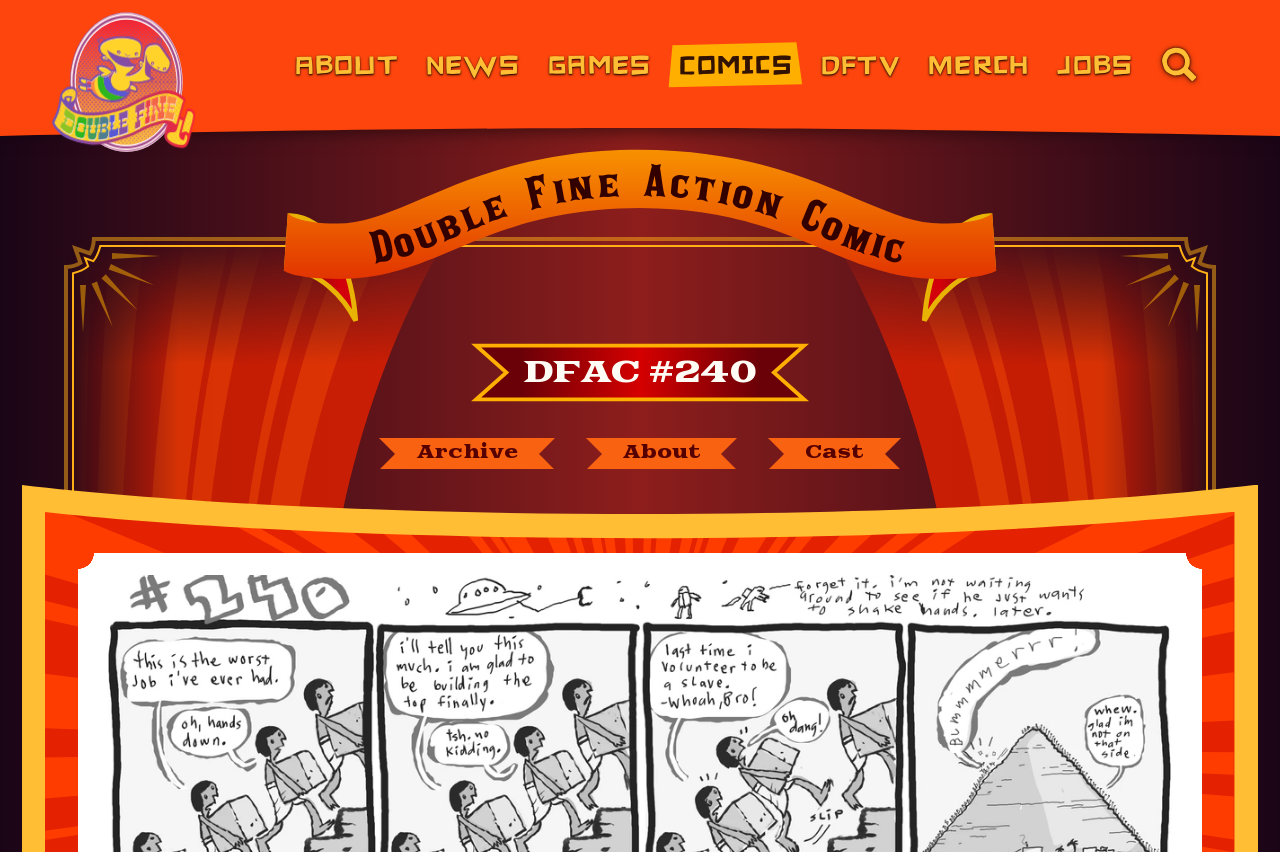Using a single word or phrase, answer the following question: 
How many links are in the main menu?

8